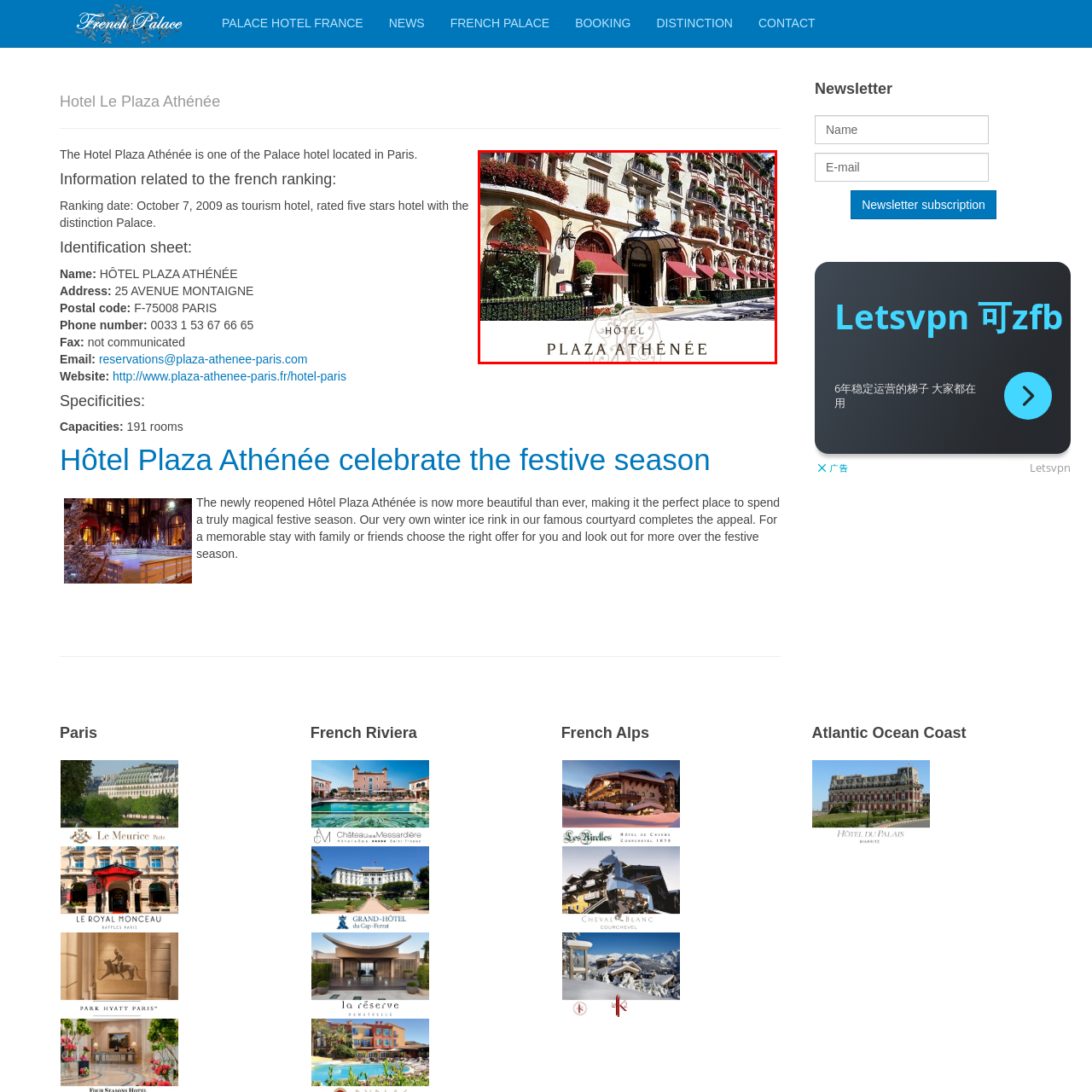Describe extensively the image content marked by the red bounding box.

The image showcases the elegant façade of Hôtel Plaza Athénée, a prestigious palace hotel located in Paris, France. The building features a classic architectural design with ornate details, large windows adorned with vibrant flower boxes, and luxurious canopies in a rich shade of red. The entrance is marked by a grand awning that invites guests into its sophisticated interior. This hotel is renowned for its five-star accommodations and its distinction as a Palace hotel, reflecting a high standard of luxury and service. The well-maintained exterior and picturesque landscaping create an inviting atmosphere, making it a notable landmark on Avenue Montaigne.